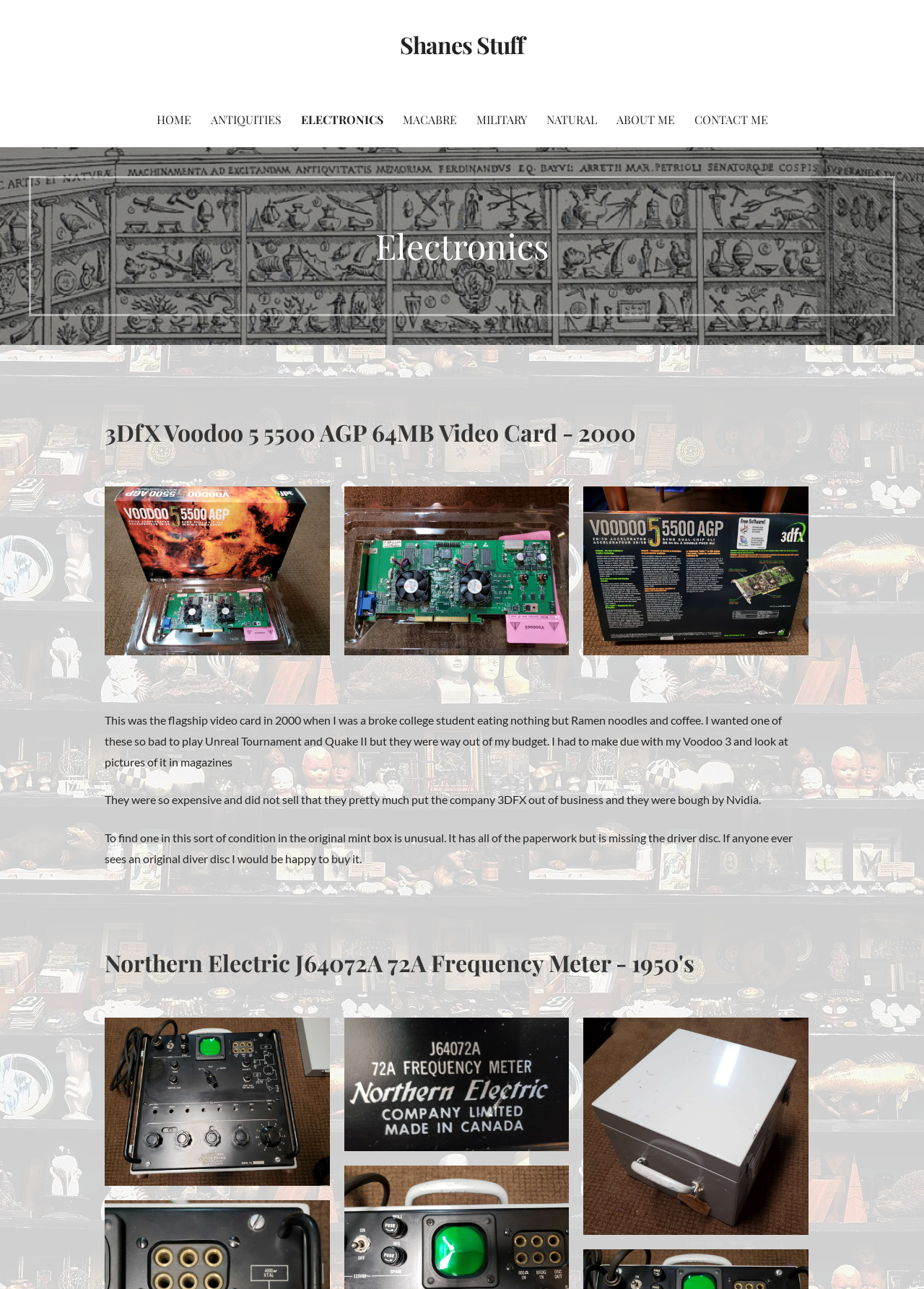From the element description: "Natural", extract the bounding box coordinates of the UI element. The coordinates should be expressed as four float numbers between 0 and 1, in the order [left, top, right, bottom].

[0.582, 0.071, 0.655, 0.114]